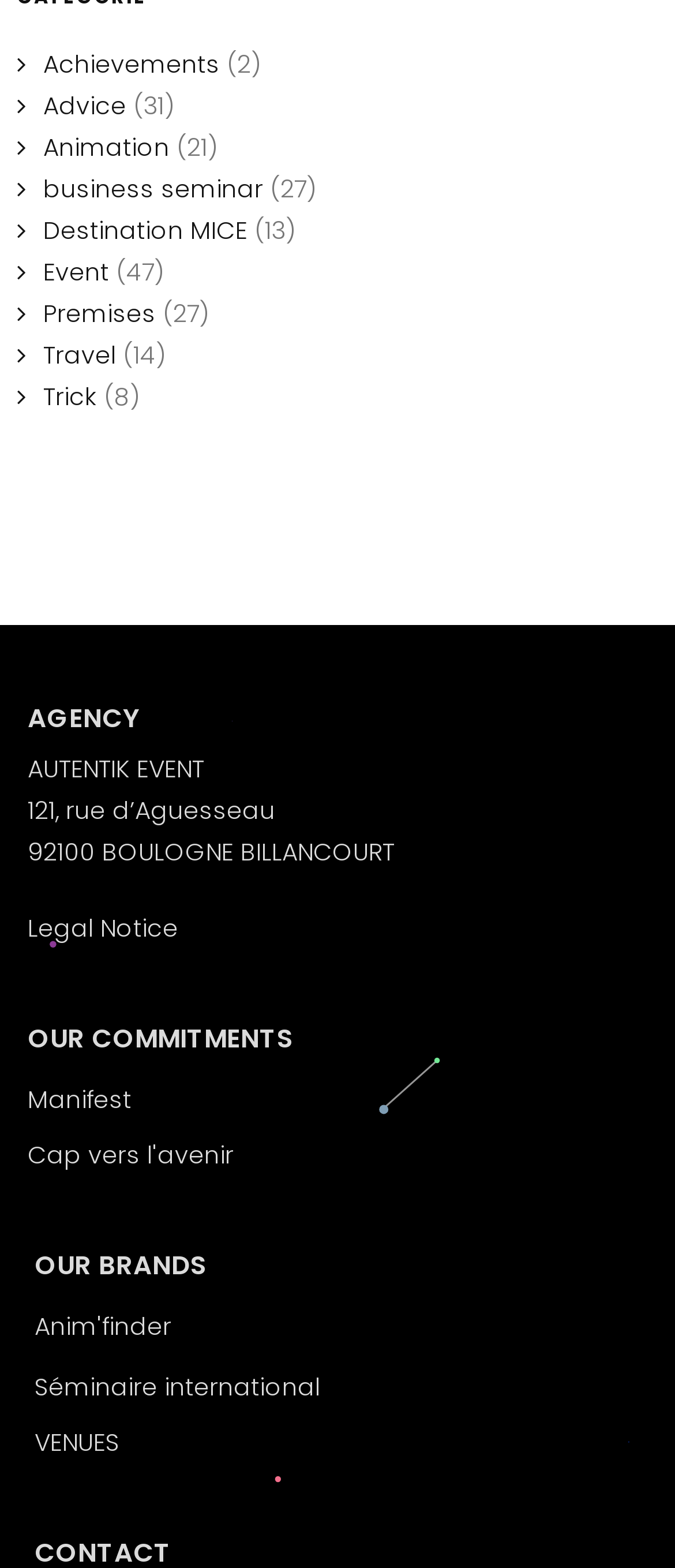Please locate the bounding box coordinates of the element that should be clicked to achieve the given instruction: "Read the Legal Notice".

[0.041, 0.579, 0.264, 0.605]